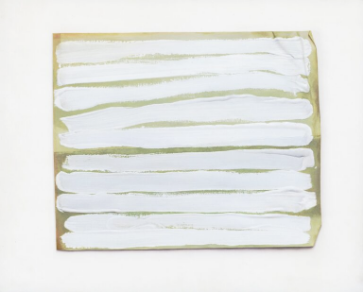Answer the question below using just one word or a short phrase: 
What is the aesthetic of the artwork?

Minimalist